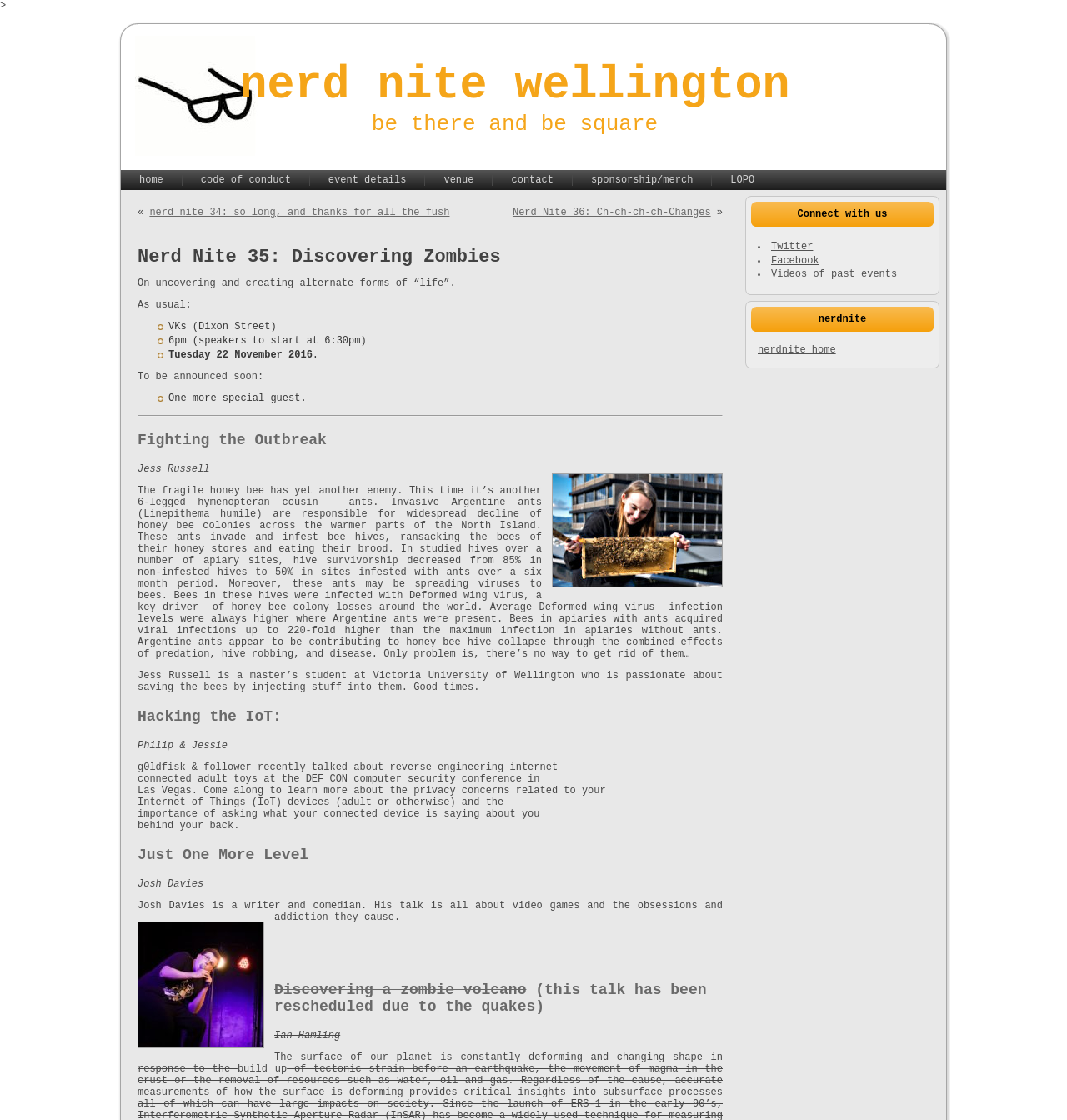Please look at the image and answer the question with a detailed explanation: Where is the event taking place?

I found the answer by looking at the StaticText 'VKs (Dixon Street)' which is the venue of the event.